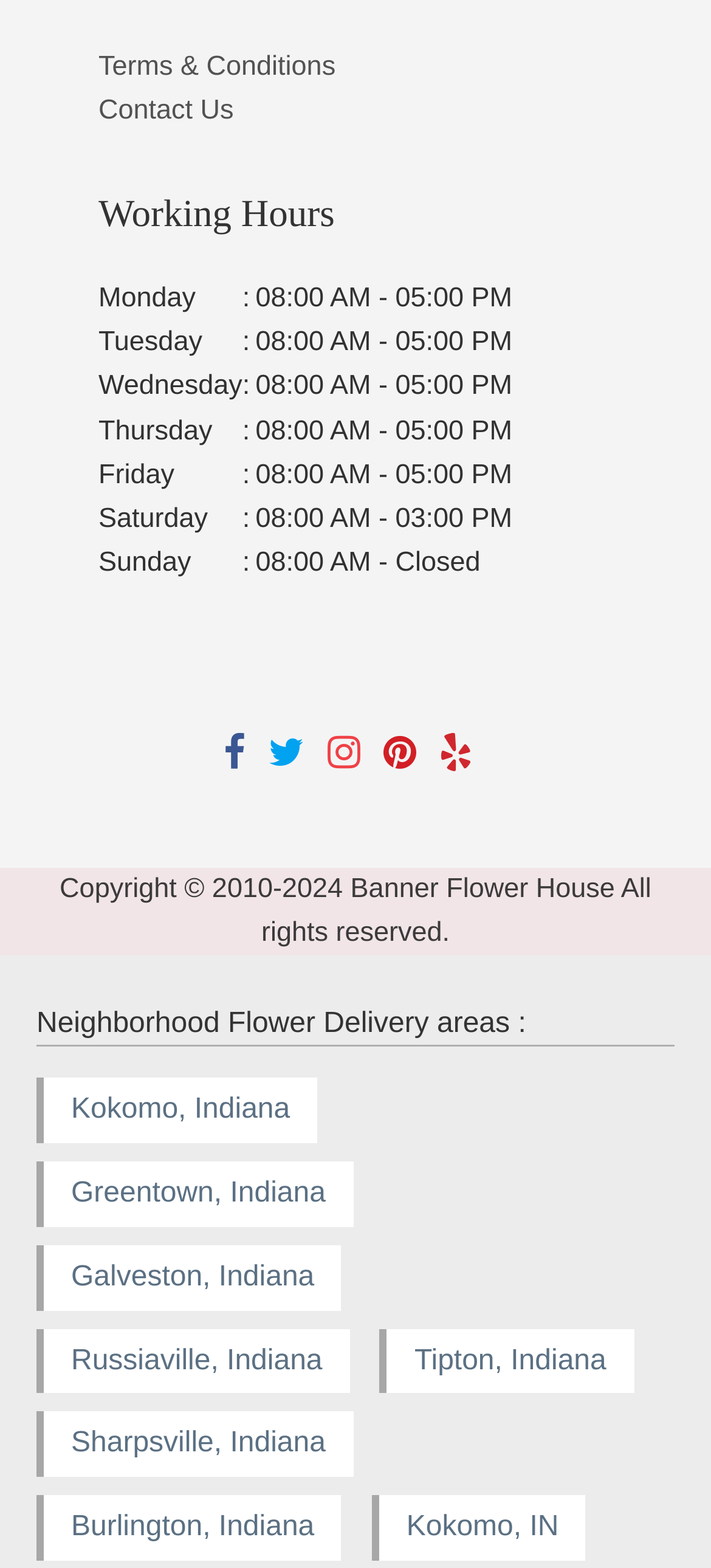Give the bounding box coordinates for this UI element: "Terms & Conditions". The coordinates should be four float numbers between 0 and 1, arranged as [left, top, right, bottom].

[0.138, 0.032, 0.472, 0.052]